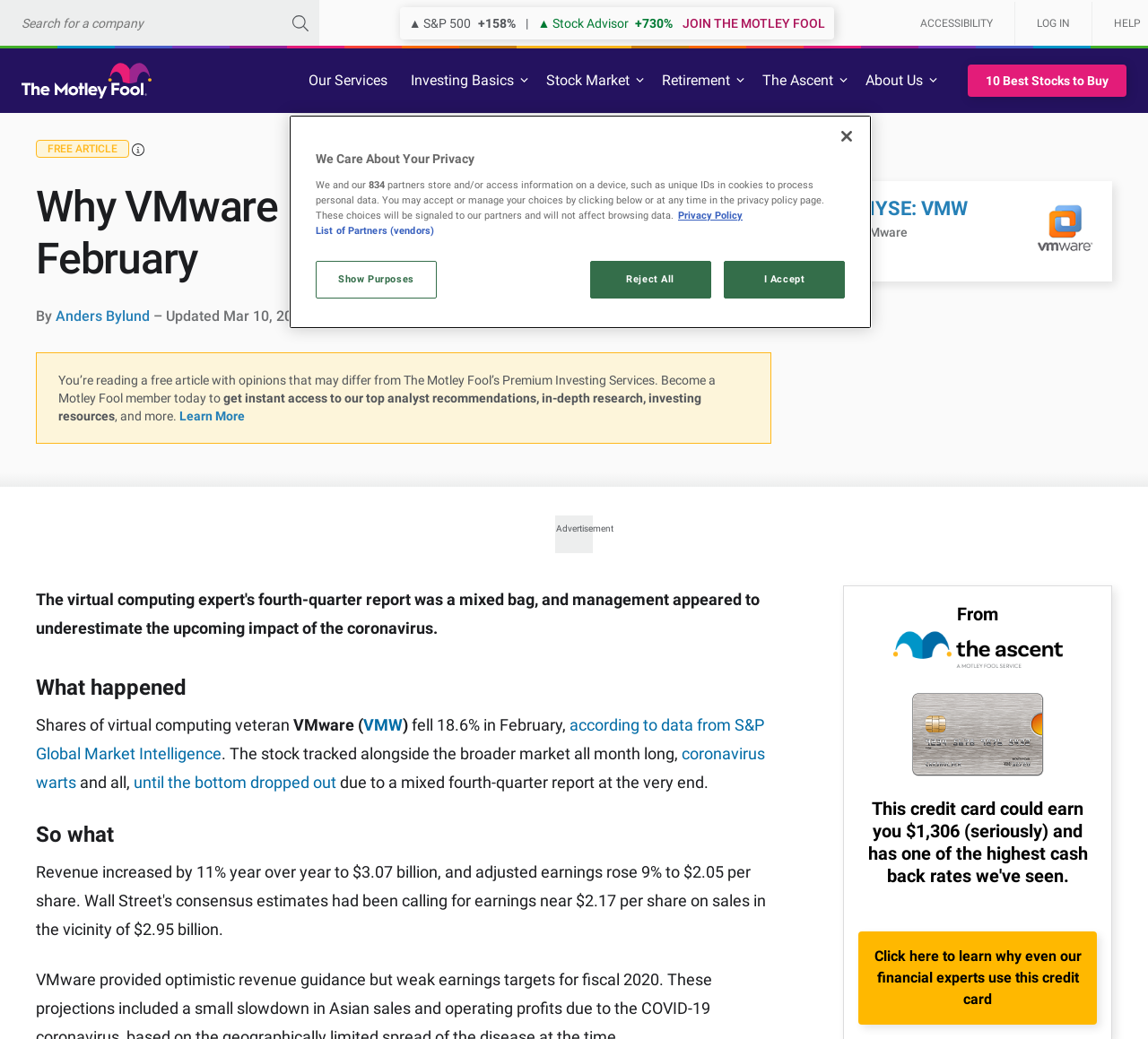Please find and report the bounding box coordinates of the element to click in order to perform the following action: "download Fallout 4 full game for pc". The coordinates should be expressed as four float numbers between 0 and 1, in the format [left, top, right, bottom].

None